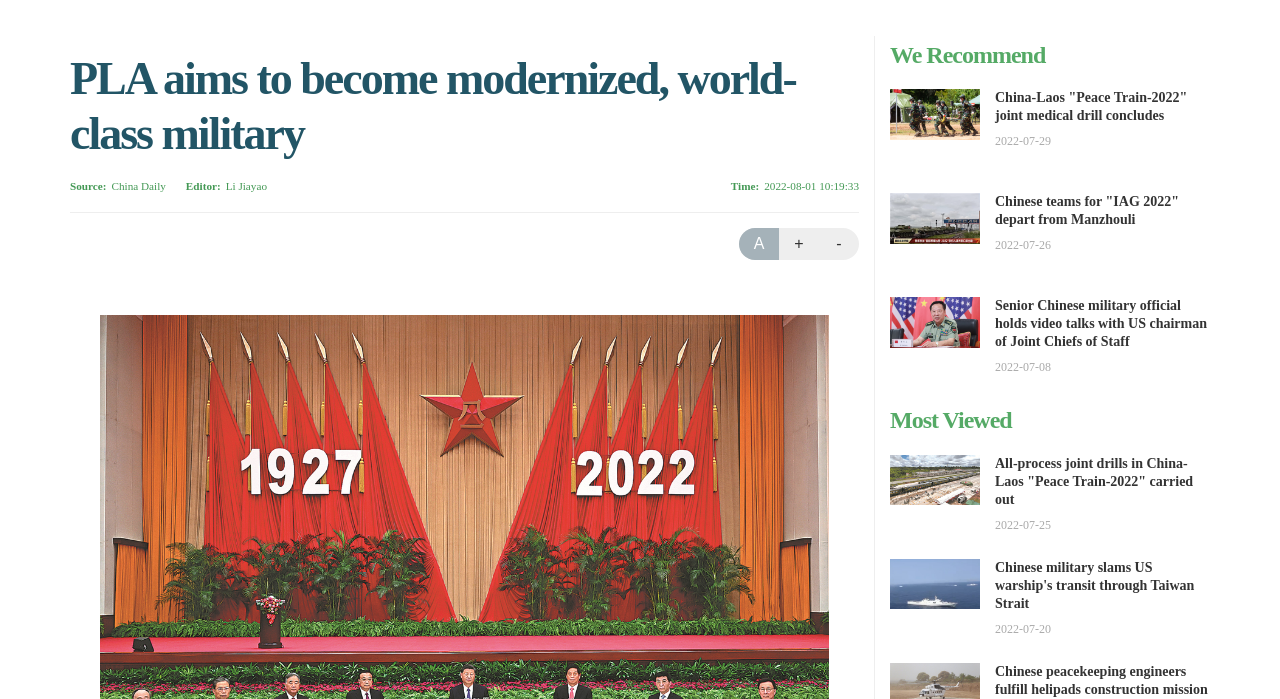Find the bounding box coordinates of the area to click in order to follow the instruction: "Click on the 'Start Here' link".

None